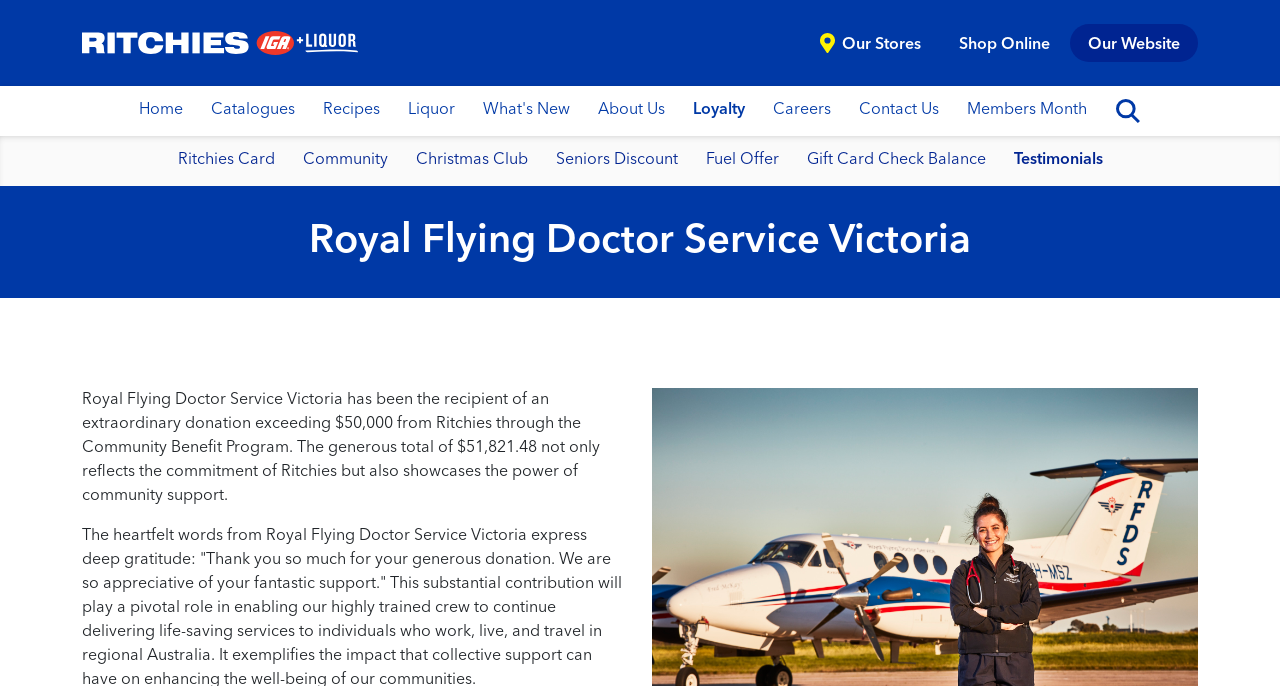What is the type of image displayed at the top of the webpage? Look at the image and give a one-word or short phrase answer.

Logo